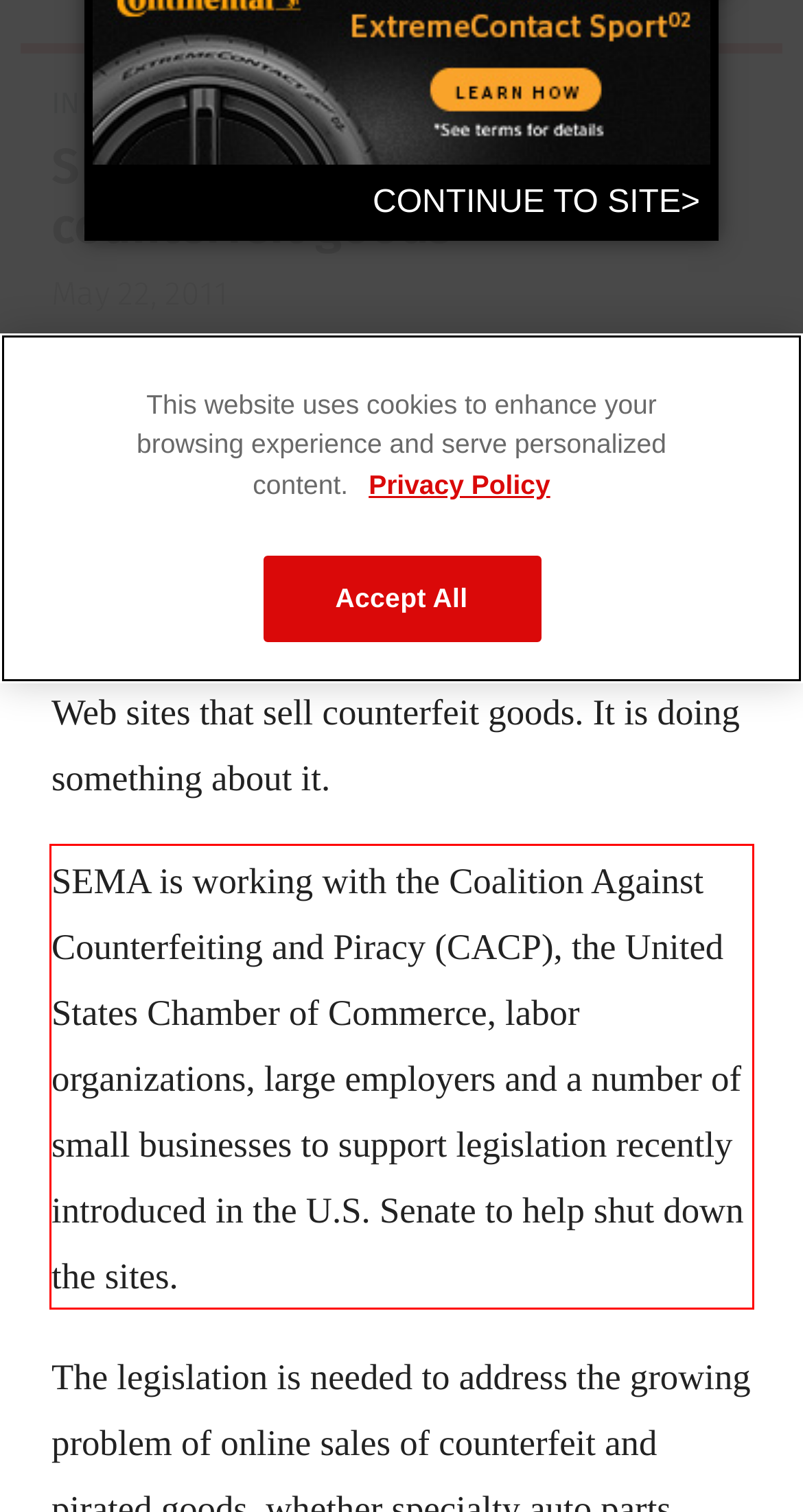You are looking at a screenshot of a webpage with a red rectangle bounding box. Use OCR to identify and extract the text content found inside this red bounding box.

SEMA is working with the Coalition Against Counterfeiting and Piracy (CACP), the United States Chamber of Commerce, labor organizations, large employers and a number of small businesses to support legislation recently introduced in the U.S. Senate to help shut down the sites.